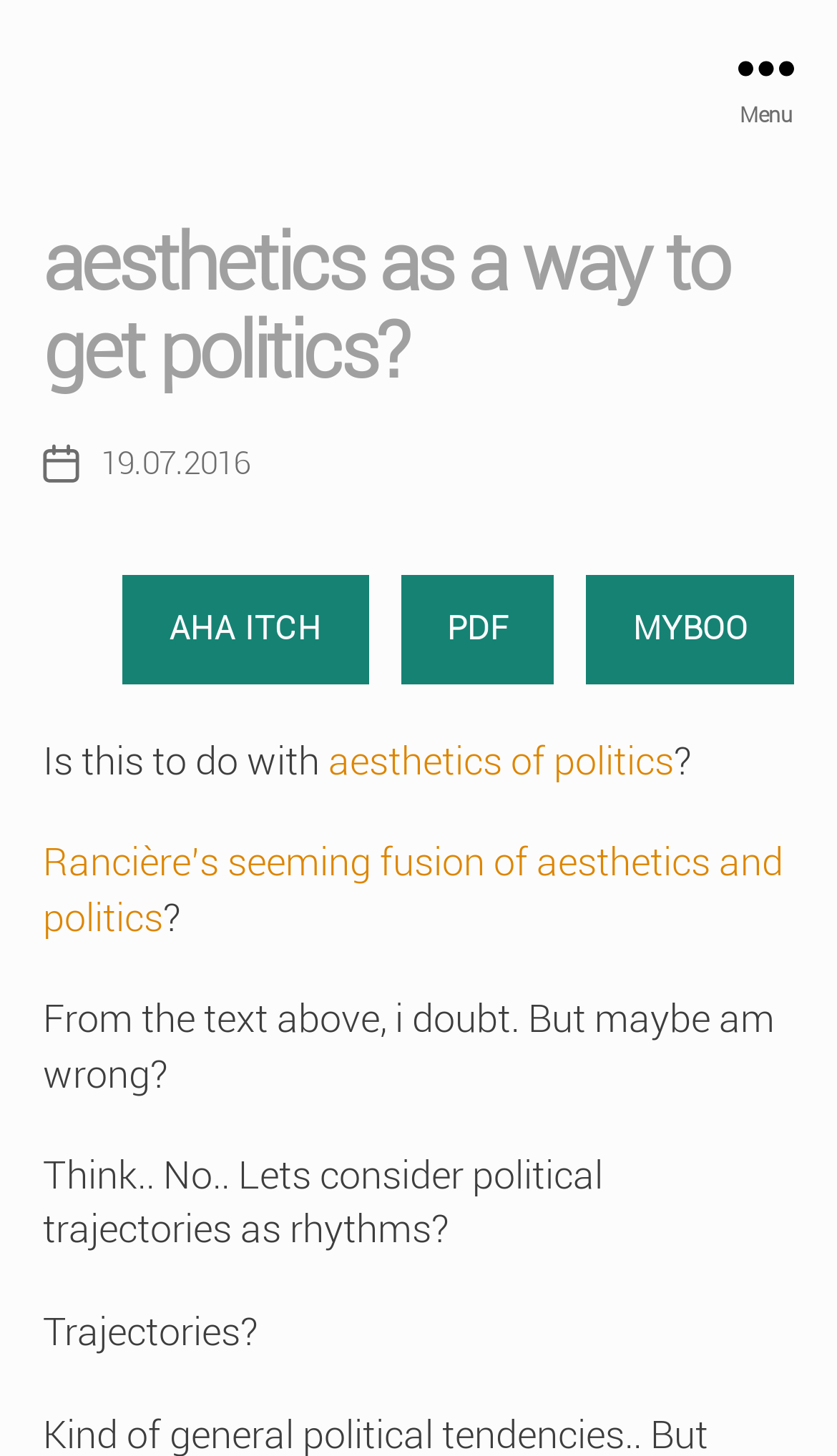Review the image closely and give a comprehensive answer to the question: How many paragraphs of text are there?

I counted the number of paragraphs of text, which are separated by line breaks, and found 4 paragraphs.